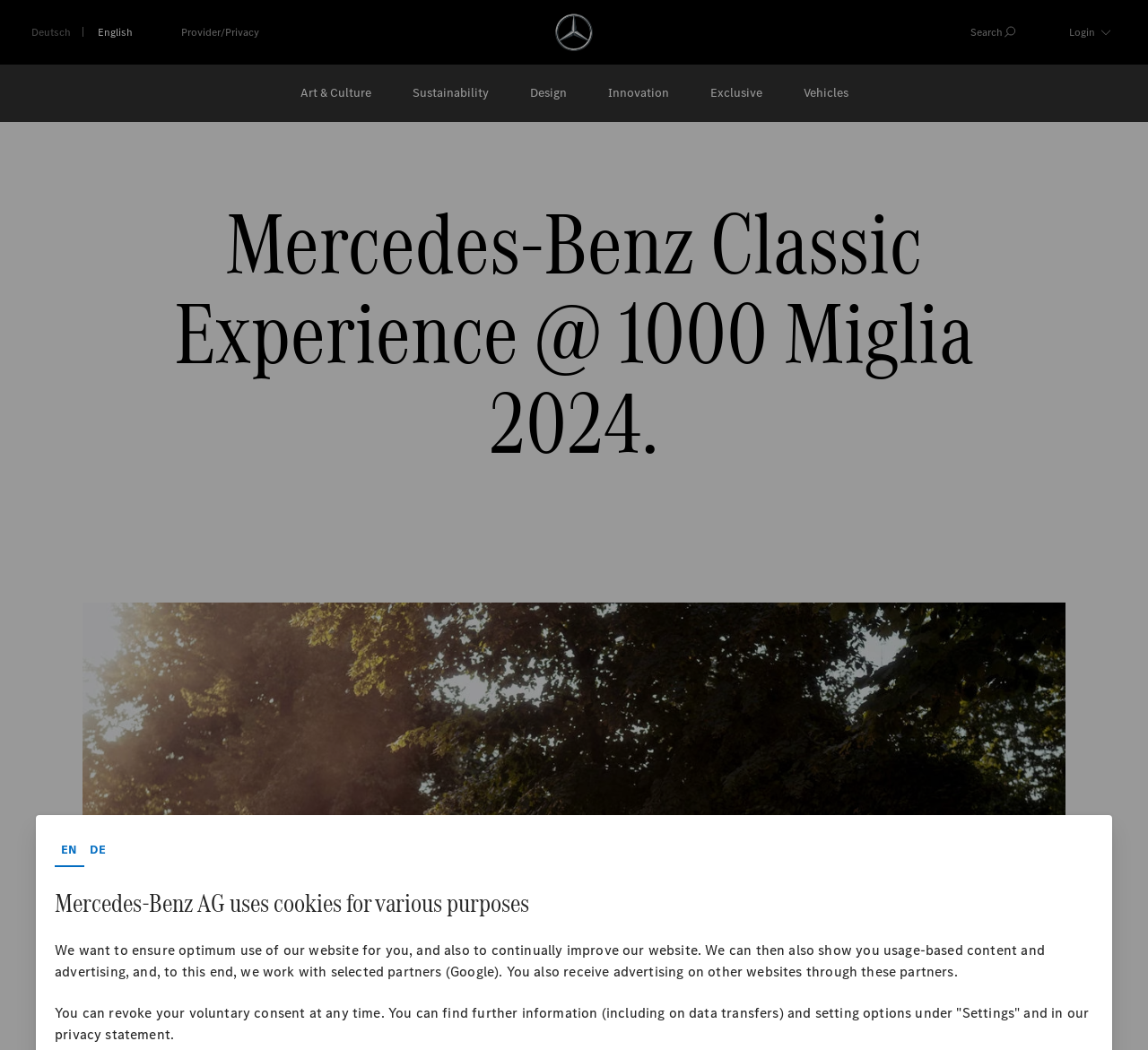Find the bounding box coordinates of the area to click in order to follow the instruction: "Click on 'Repositories'".

None